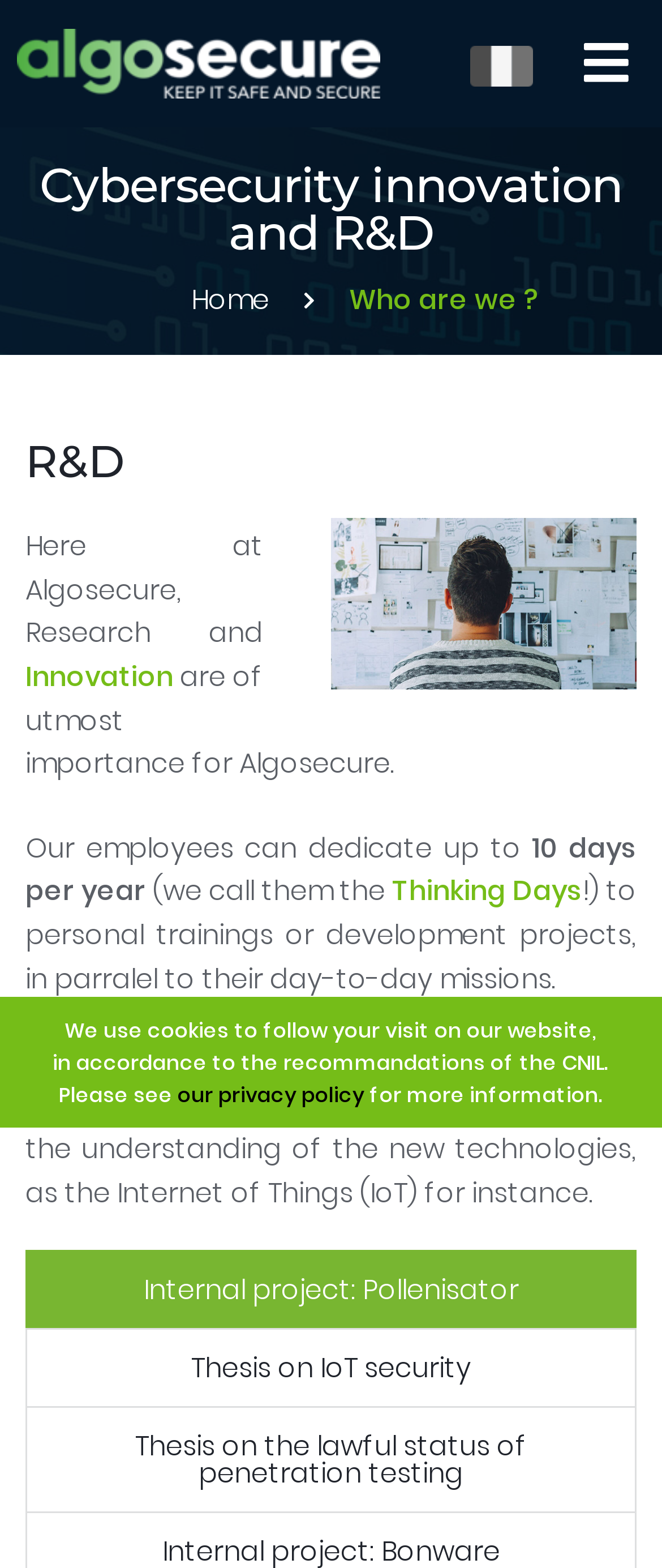Give a detailed account of the webpage, highlighting key information.

The webpage is about AlgoSecure, a company focused on cybersecurity innovation and research and development. At the top left corner, there is a logo of AlgoSecure, and next to it, there is a link to switch the language to French. Below the logo, there is a heading that displays the company's name and focus.

The main content of the webpage is divided into two sections. The first section is about the company's research and development, with a heading "R&D" at the top. Below the heading, there is an image related to research and development, and a series of paragraphs that describe the company's approach to innovation. The text explains that research and innovation are crucial for the company, and that employees are allowed to dedicate up to 10 days per year to personal training or development projects.

The second section is about the company's projects, with three tabs labeled "Internal project: Pollenisator", "Thesis on IoT security", and "Thesis on the lawful status of penetration testing". The first tab is selected by default, and the other two tabs are expanded but not selected.

At the bottom of the webpage, there is a notice about the use of cookies, which explains that the company uses cookies to track visitors' activities on the website in accordance with the recommendations of the CNIL. There is also a link to the company's privacy policy for more information.